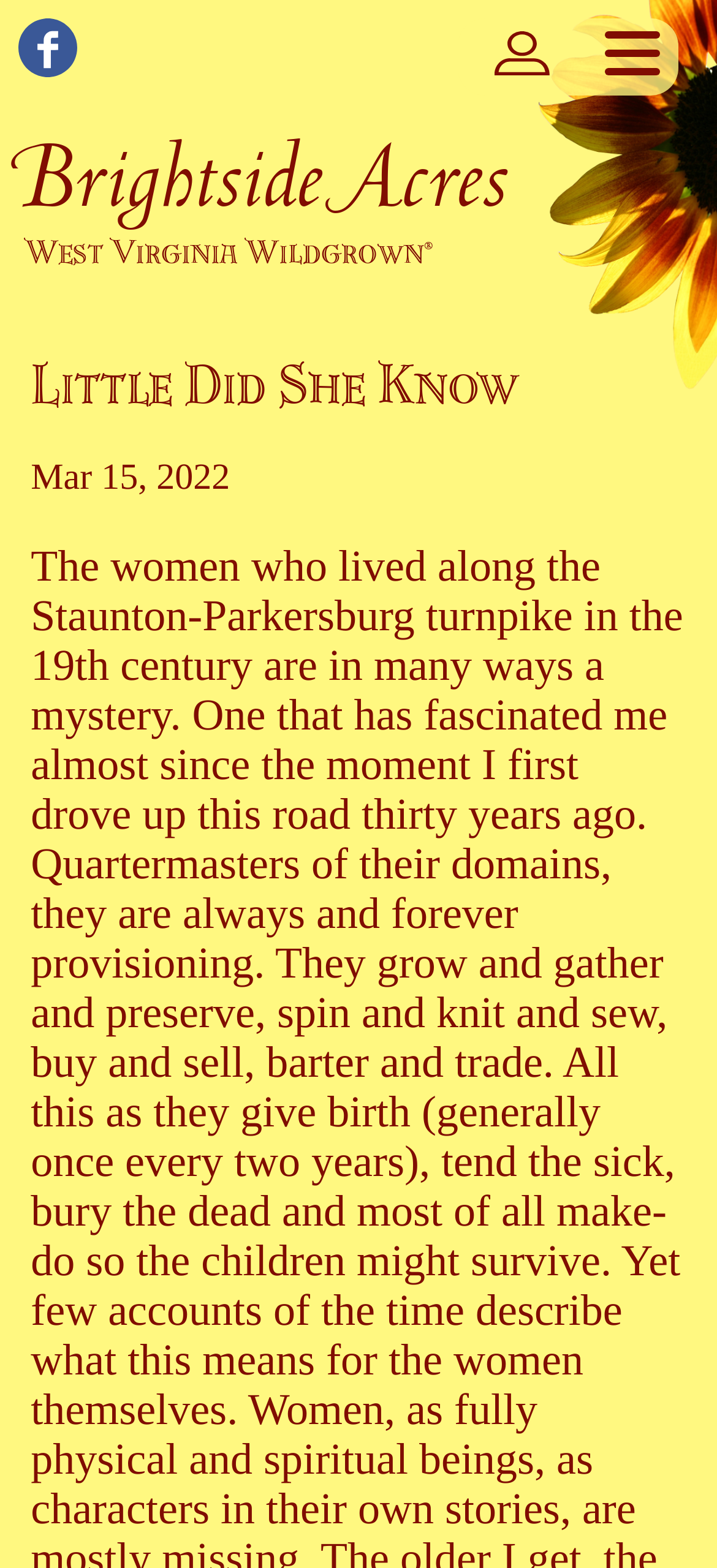Write an elaborate caption that captures the essence of the webpage.

The webpage is titled "Little Did She Know" and features a prominent image at the top, taking up about 10% of the screen width, positioned near the top left corner. To the right of this image, there are two more images, each about half the size of the first one, aligned horizontally and close to the top edge of the screen.

Below these images, there is a link to "Brightside Acres" that spans about 70% of the screen width, positioned near the top center of the screen. Above this link, there is a small image at the top left corner.

The webpage also features a heading with the title "Little Did She Know" that stretches across the entire screen width, positioned below the link. This heading is followed by a line of text that reads "West Virginia Wildgrown" and a registered trademark symbol, both positioned near the top center of the screen.

Finally, there is a date "Mar 15, 2022" displayed below the heading, near the top center of the screen.